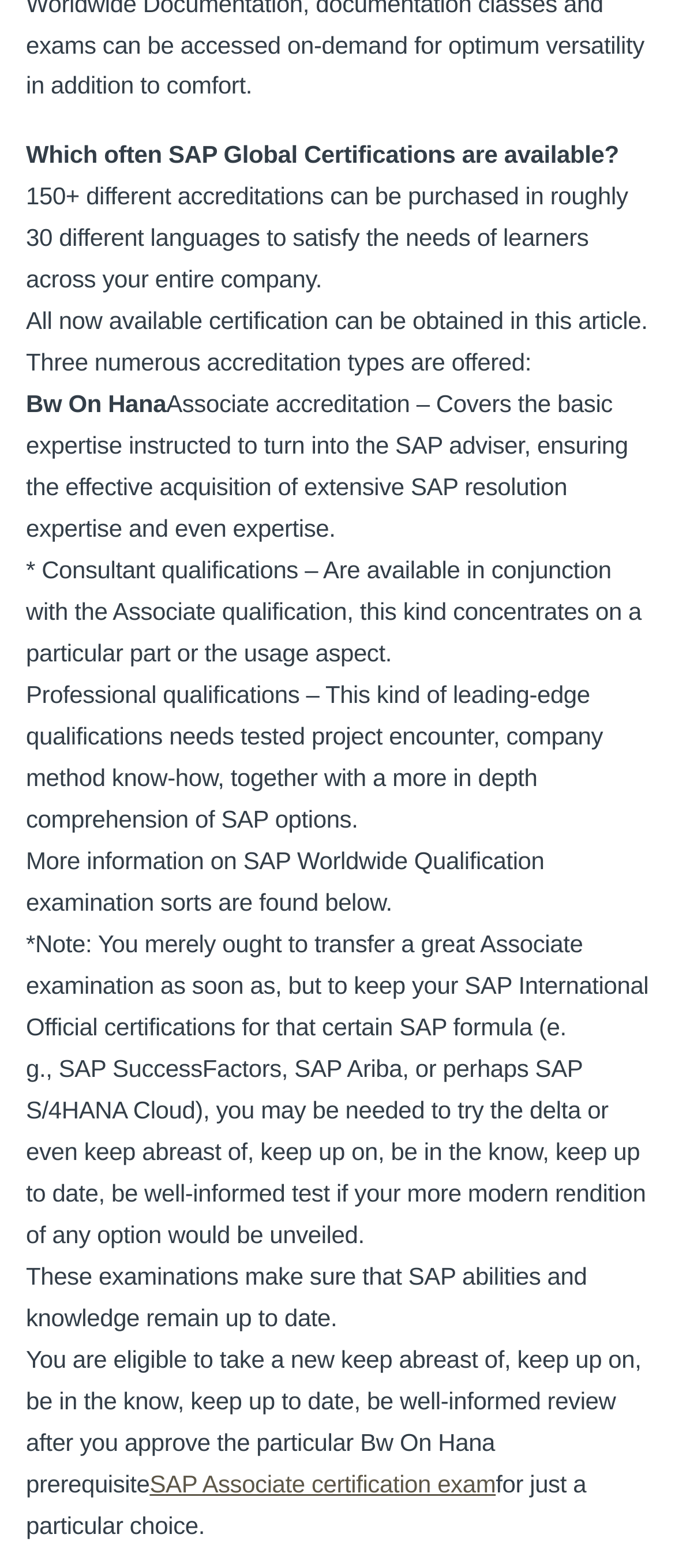What is the prerequisite to take a new keep abreast of review? Using the information from the screenshot, answer with a single word or phrase.

Bw On Hana